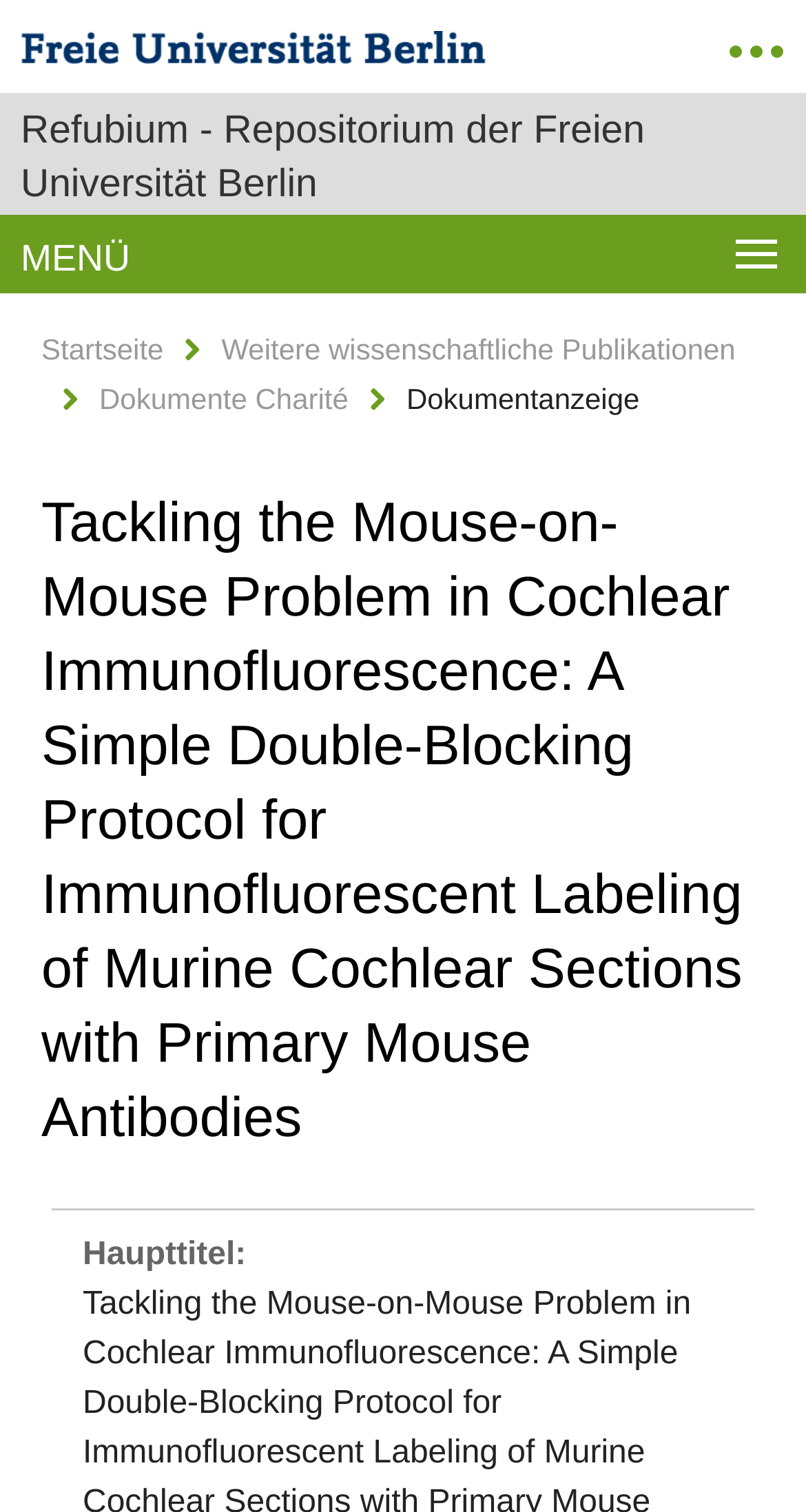Give the bounding box coordinates for the element described by: "4".

None